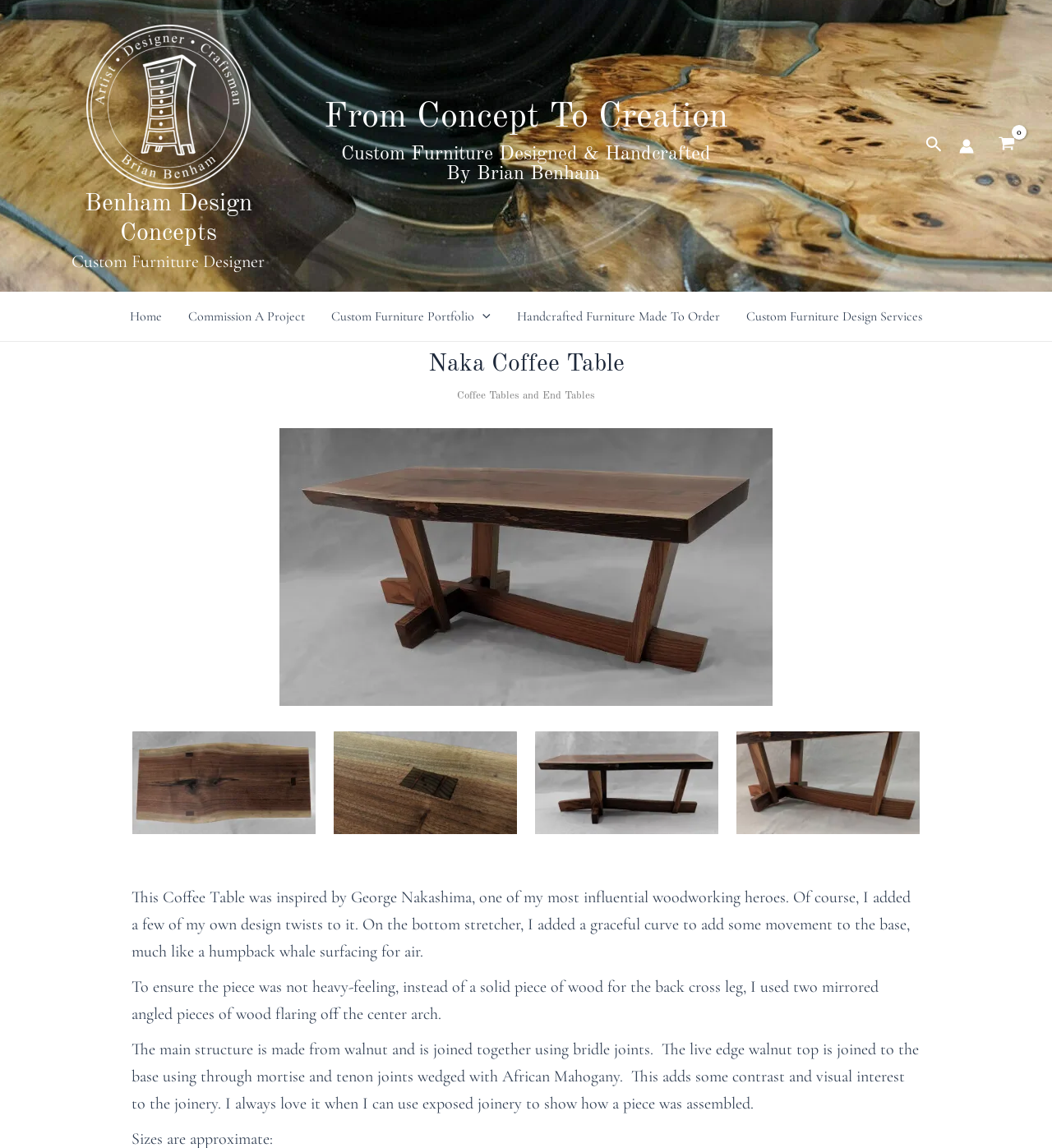Your task is to find and give the main heading text of the webpage.

Naka Coffee Table